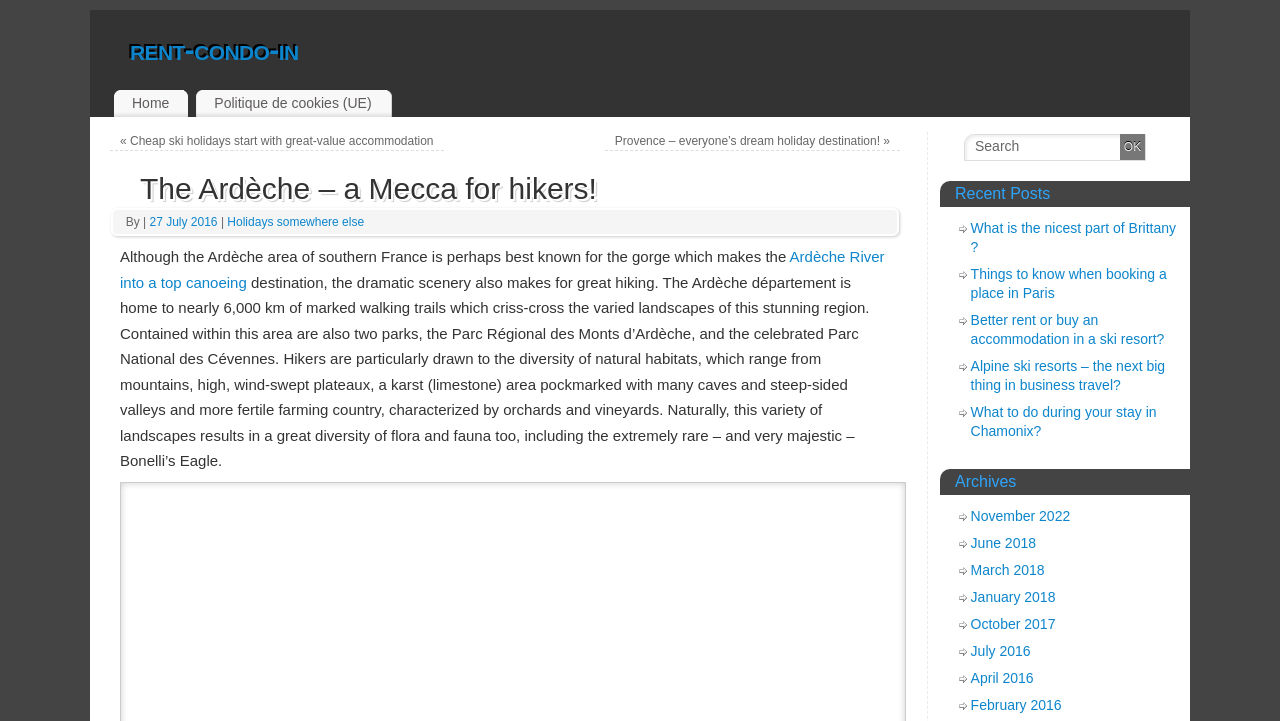Please locate the bounding box coordinates of the region I need to click to follow this instruction: "Click on 'Home'".

[0.103, 0.125, 0.152, 0.168]